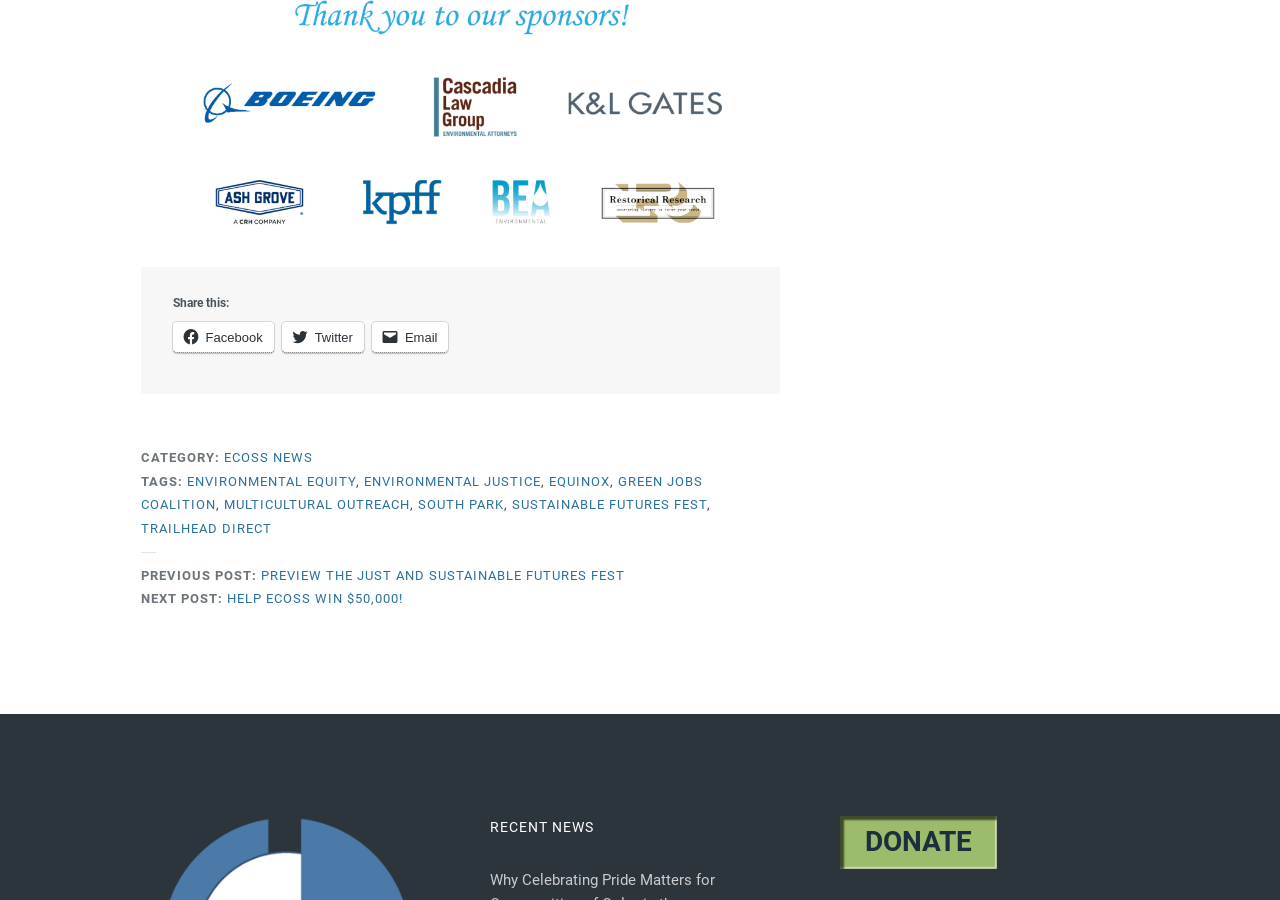By analyzing the image, answer the following question with a detailed response: What is the purpose of the 'DONATE' button?

I inferred the purpose of the 'DONATE' button by its label, which suggests that it is for making a donation.